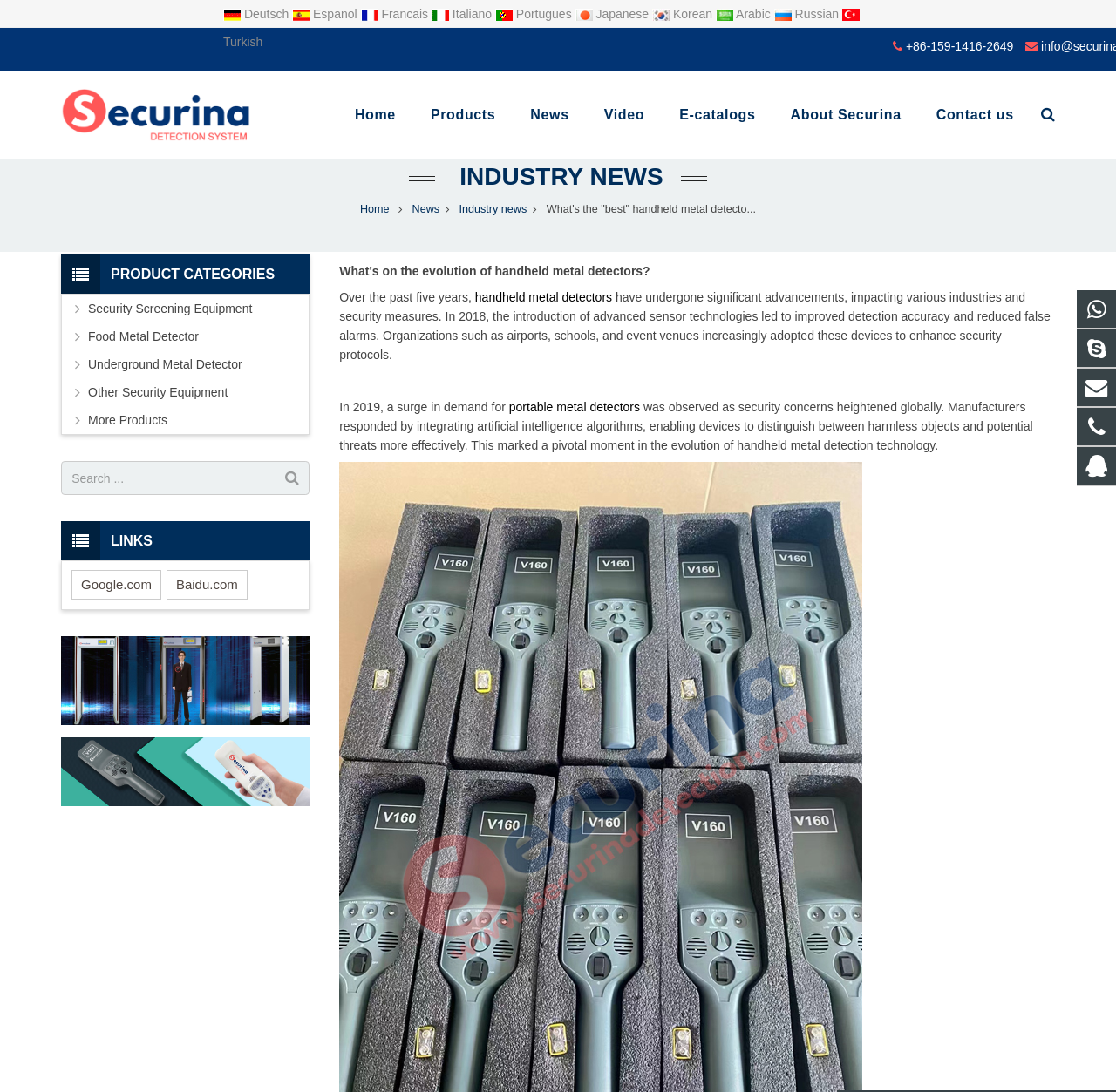Could you provide the bounding box coordinates for the portion of the screen to click to complete this instruction: "Read industry news"?

[0.406, 0.149, 0.594, 0.174]